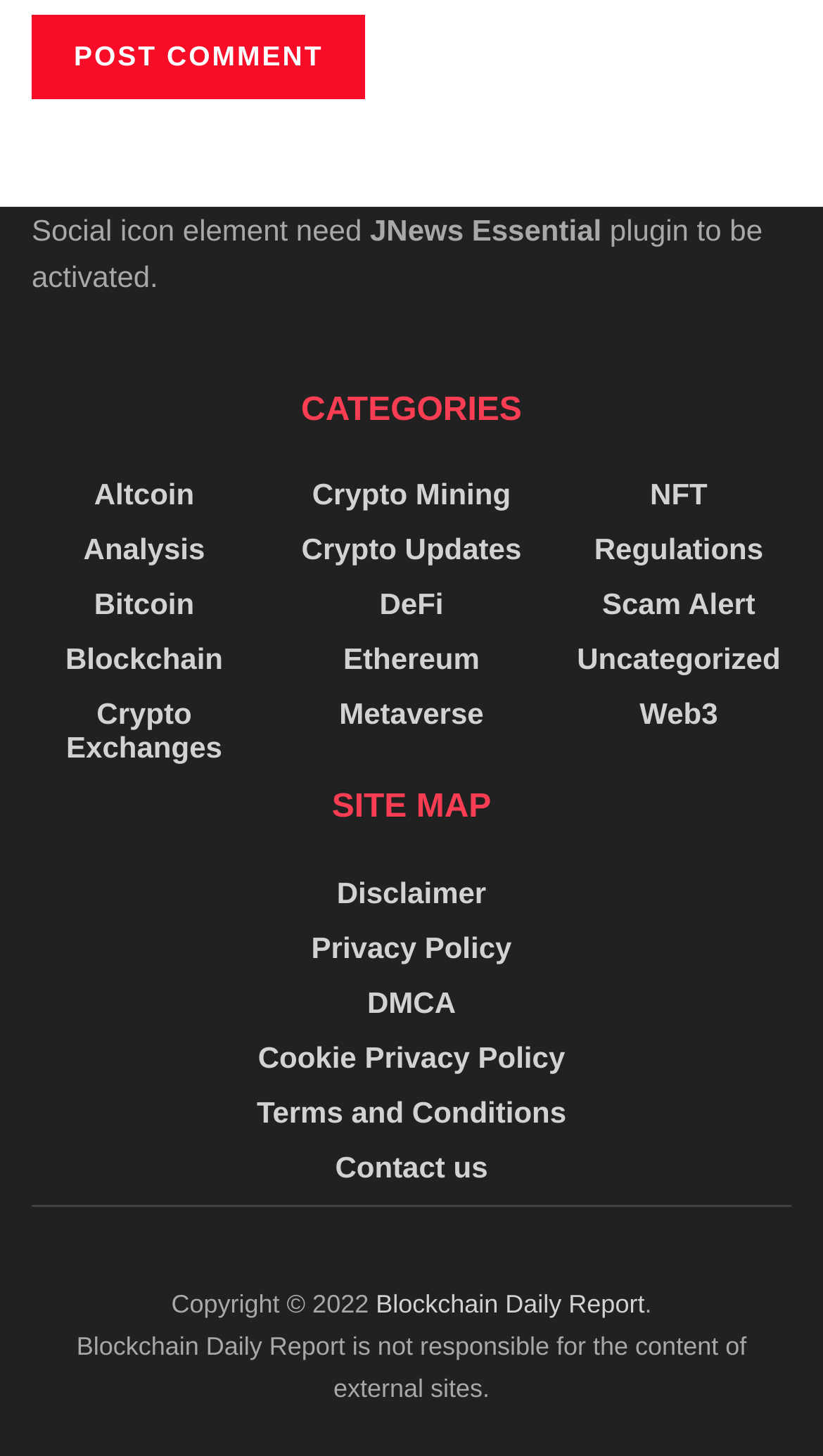Bounding box coordinates should be provided in the format (top-left x, top-left y, bottom-right x, bottom-right y) with all values between 0 and 1. Identify the bounding box for this UI element: Cookie Privacy Policy

[0.313, 0.708, 0.687, 0.731]